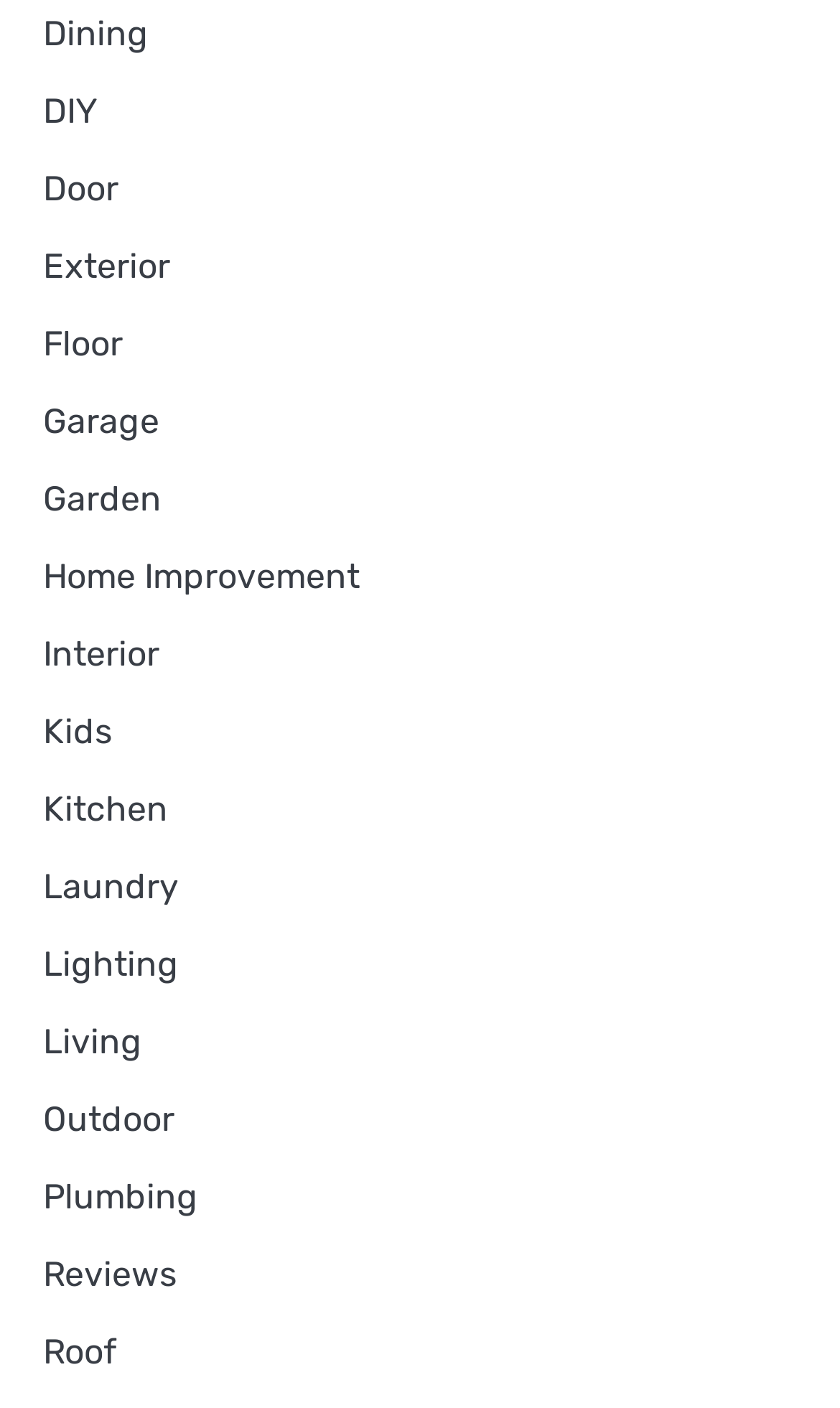Examine the image and give a thorough answer to the following question:
Is there a category for outdoor products?

By reviewing the links on the webpage, I notice a category called 'Outdoor', which implies that the website offers products or content related to outdoor activities or products.